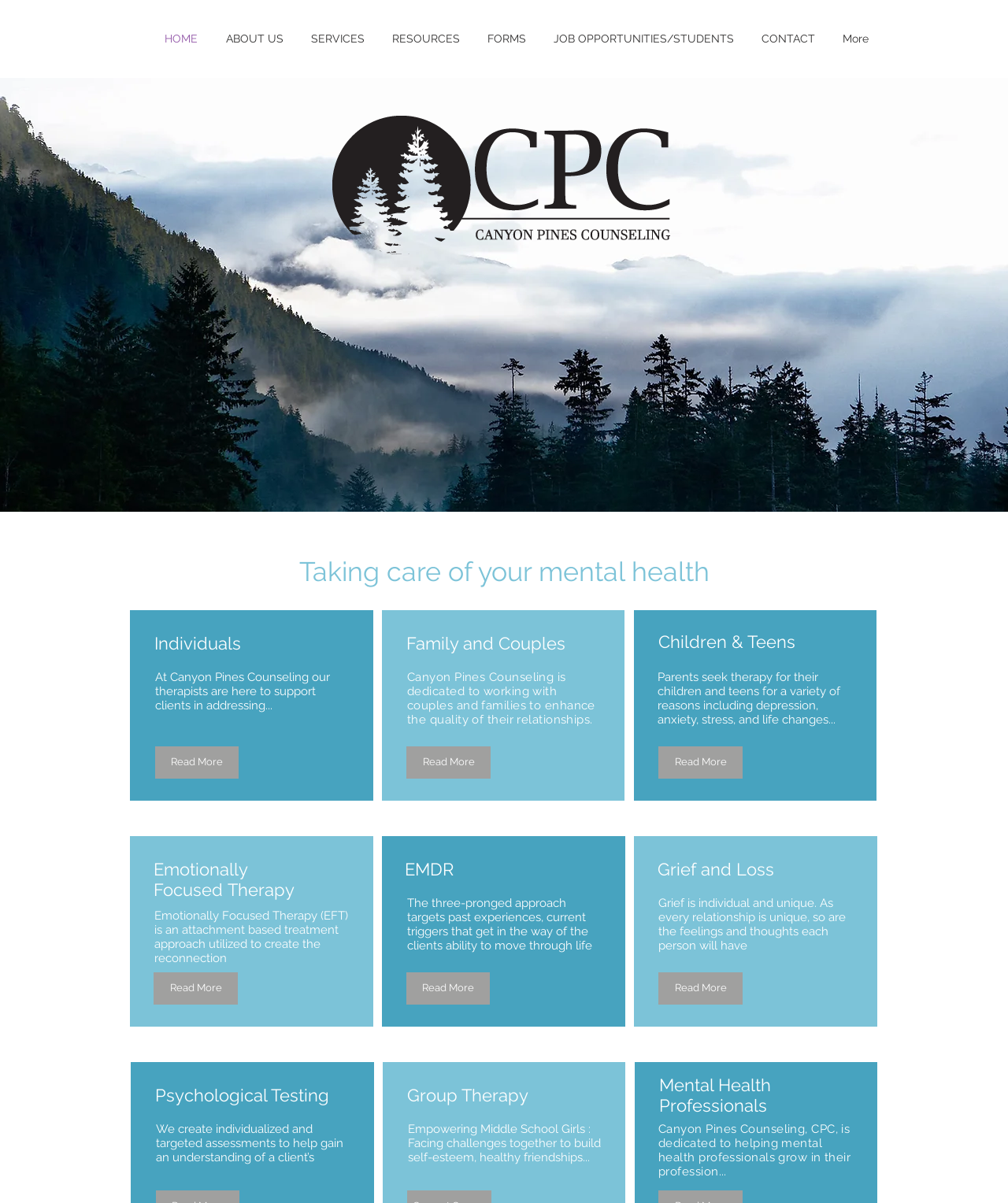What type of counseling services are offered?
Give a comprehensive and detailed explanation for the question.

Based on the webpage, I can see that there are headings for 'Individuals', 'Family and Couples', and 'Children & Teens', which suggests that the counseling services offered cater to these specific groups.